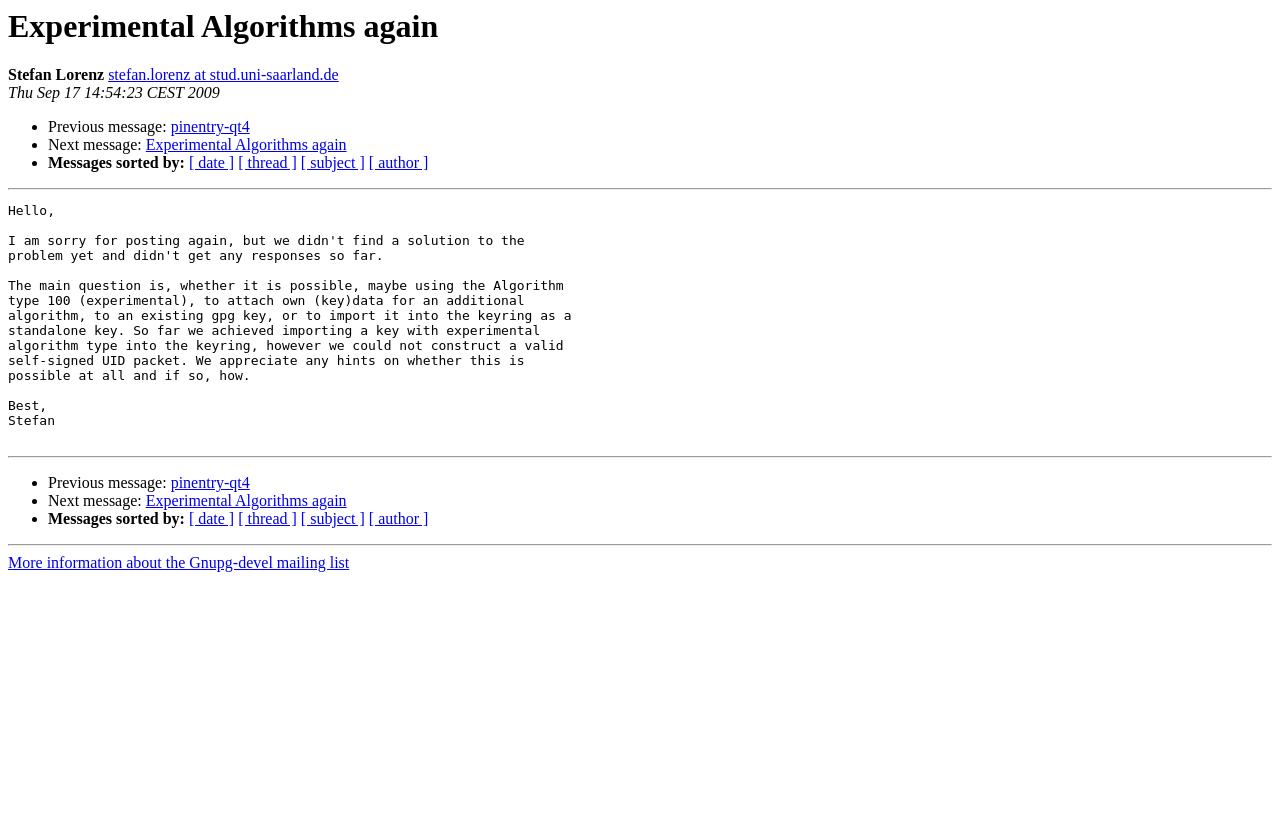Mark the bounding box of the element that matches the following description: "pinentry-qt4".

[0.133, 0.583, 0.195, 0.604]